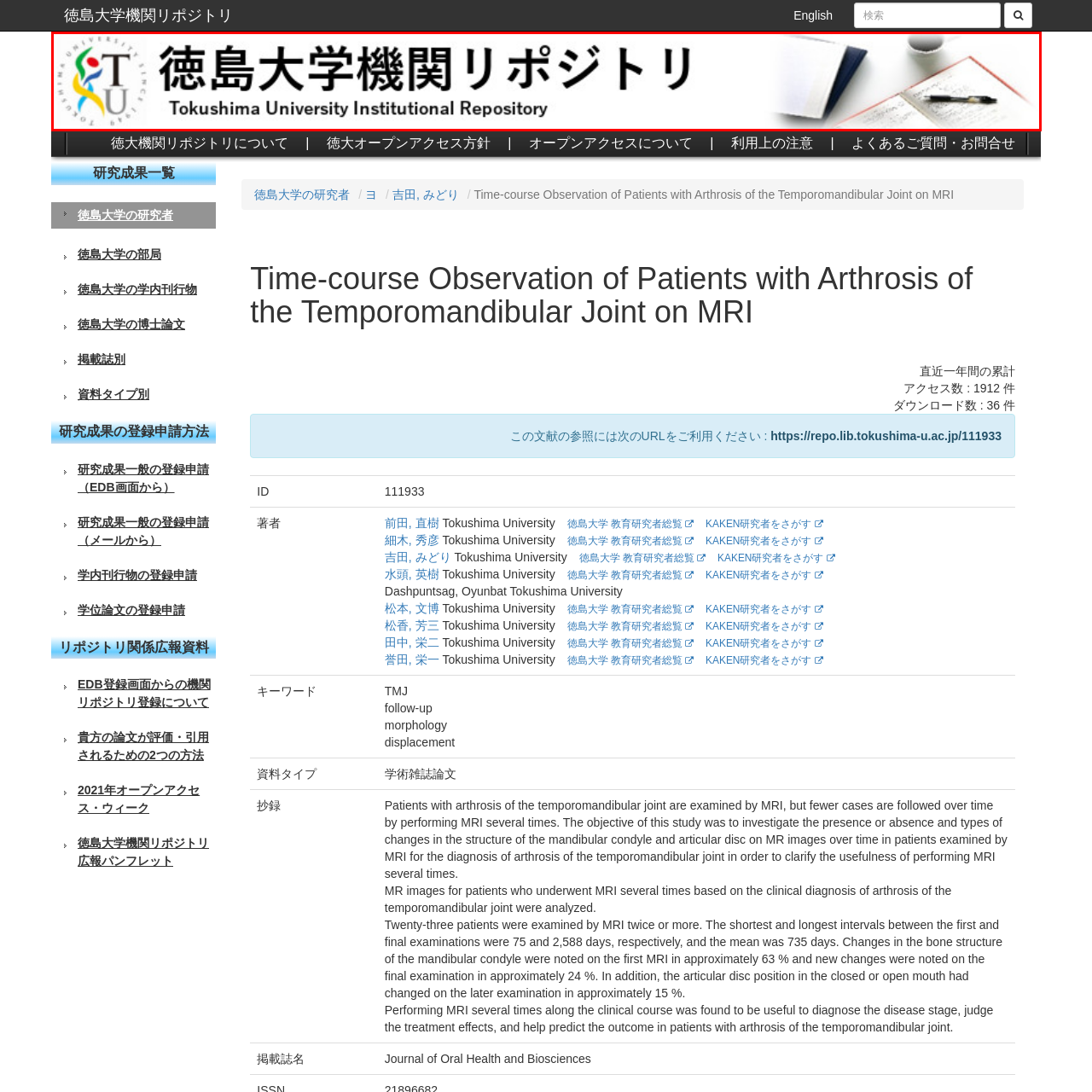Look at the photo within the red outline and describe it thoroughly.

The image features the logo and title of the Tokushima University Institutional Repository, displayed prominently in both Japanese and English. The design incorporates vibrant colors and elements reflecting academic research. In the background, there are subtle images of books and a notebook, suggesting a focus on scholarly work and documentation. This repository serves as a platform for sharing research outputs and contributions from the university, enhancing access to academic resources and fostering educational collaboration.